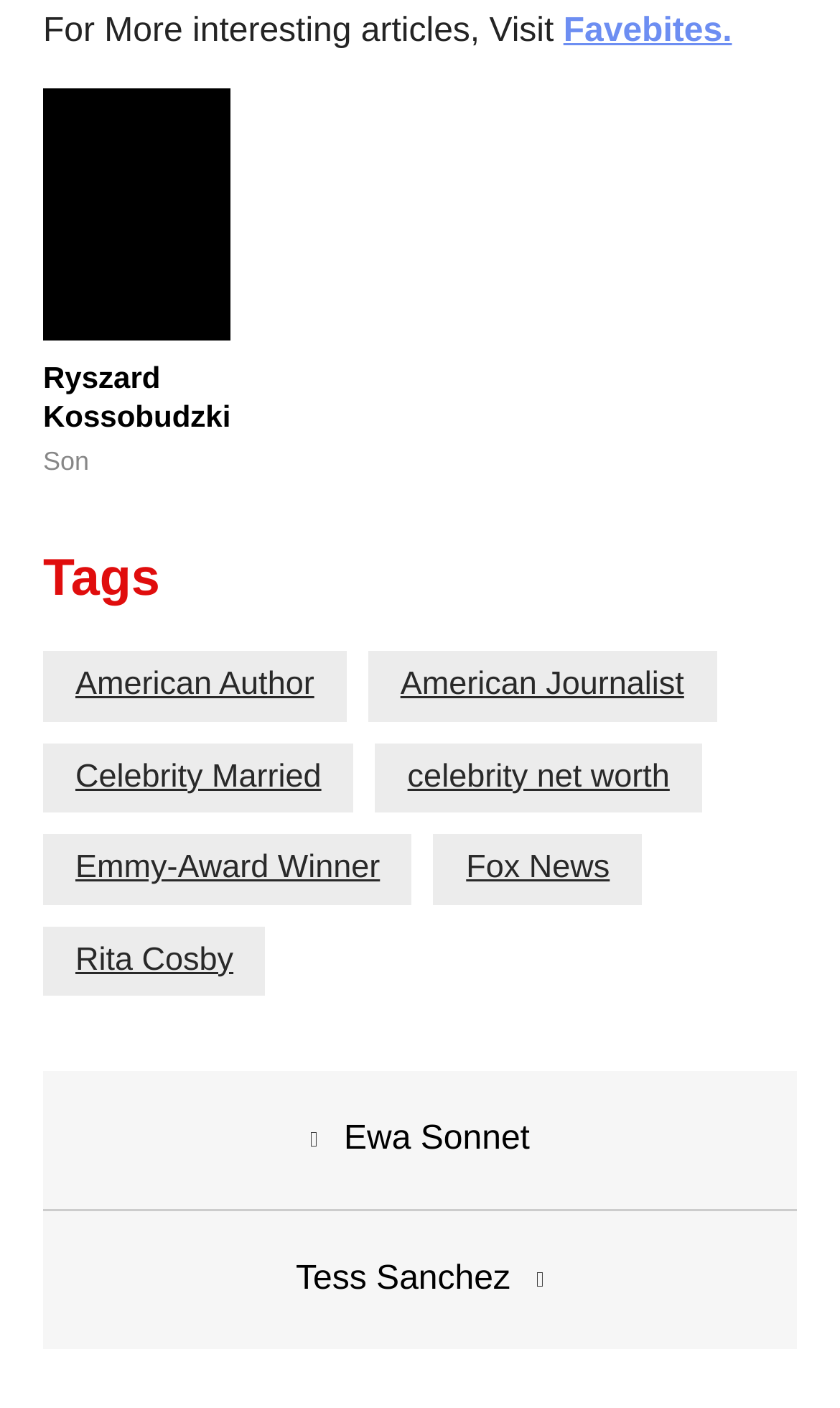Please give the bounding box coordinates of the area that should be clicked to fulfill the following instruction: "Visit Favebites". The coordinates should be in the format of four float numbers from 0 to 1, i.e., [left, top, right, bottom].

[0.671, 0.009, 0.871, 0.035]